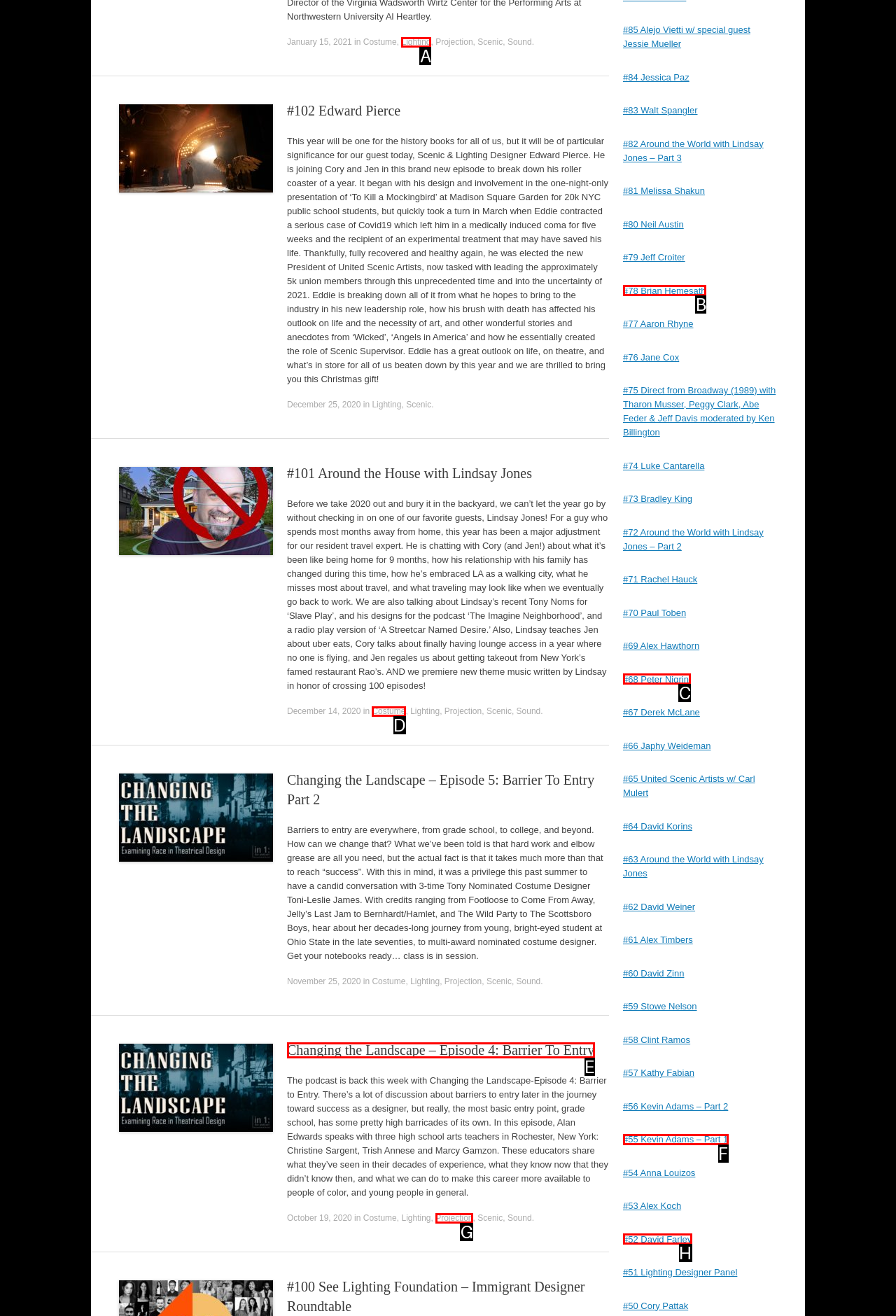From the description: #78 Brian Hemesath, select the HTML element that fits best. Reply with the letter of the appropriate option.

B